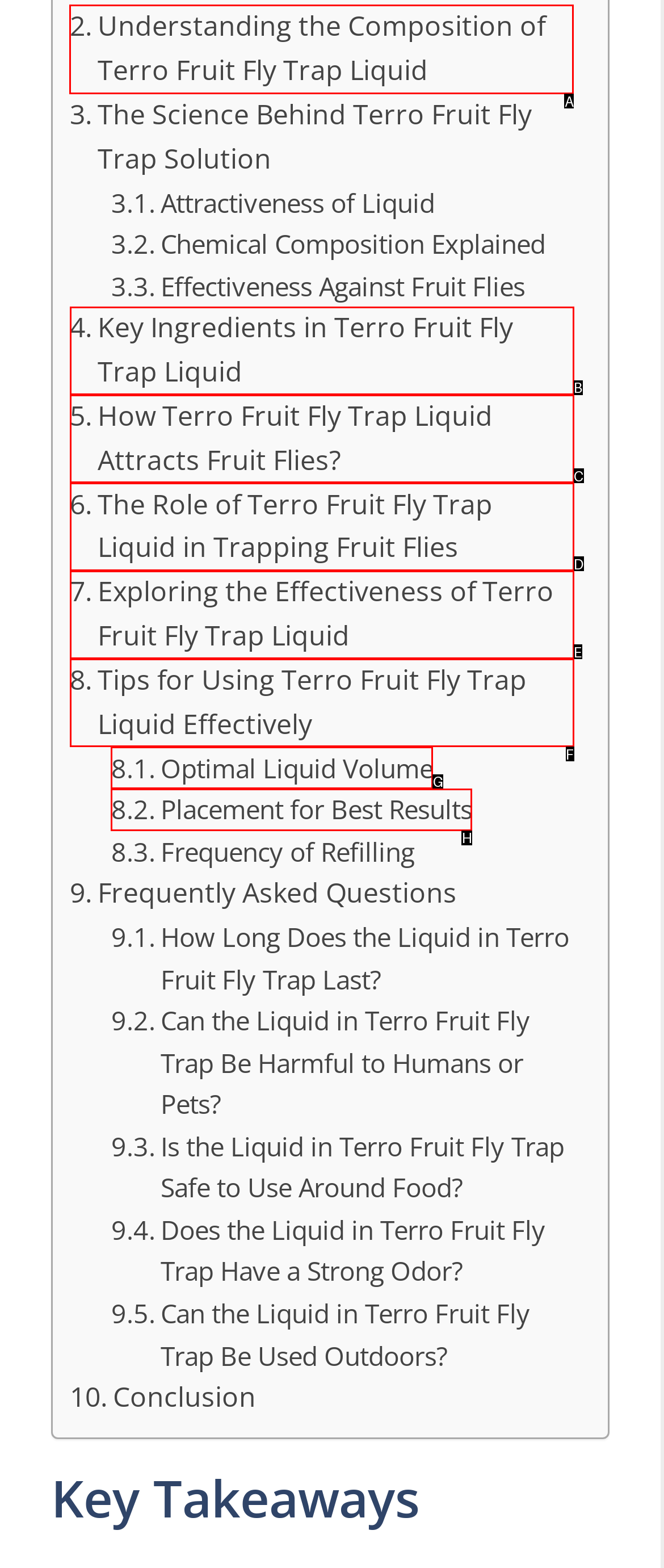Given the task: Learn about the composition of Terro Fruit Fly Trap Liquid, tell me which HTML element to click on.
Answer with the letter of the correct option from the given choices.

A